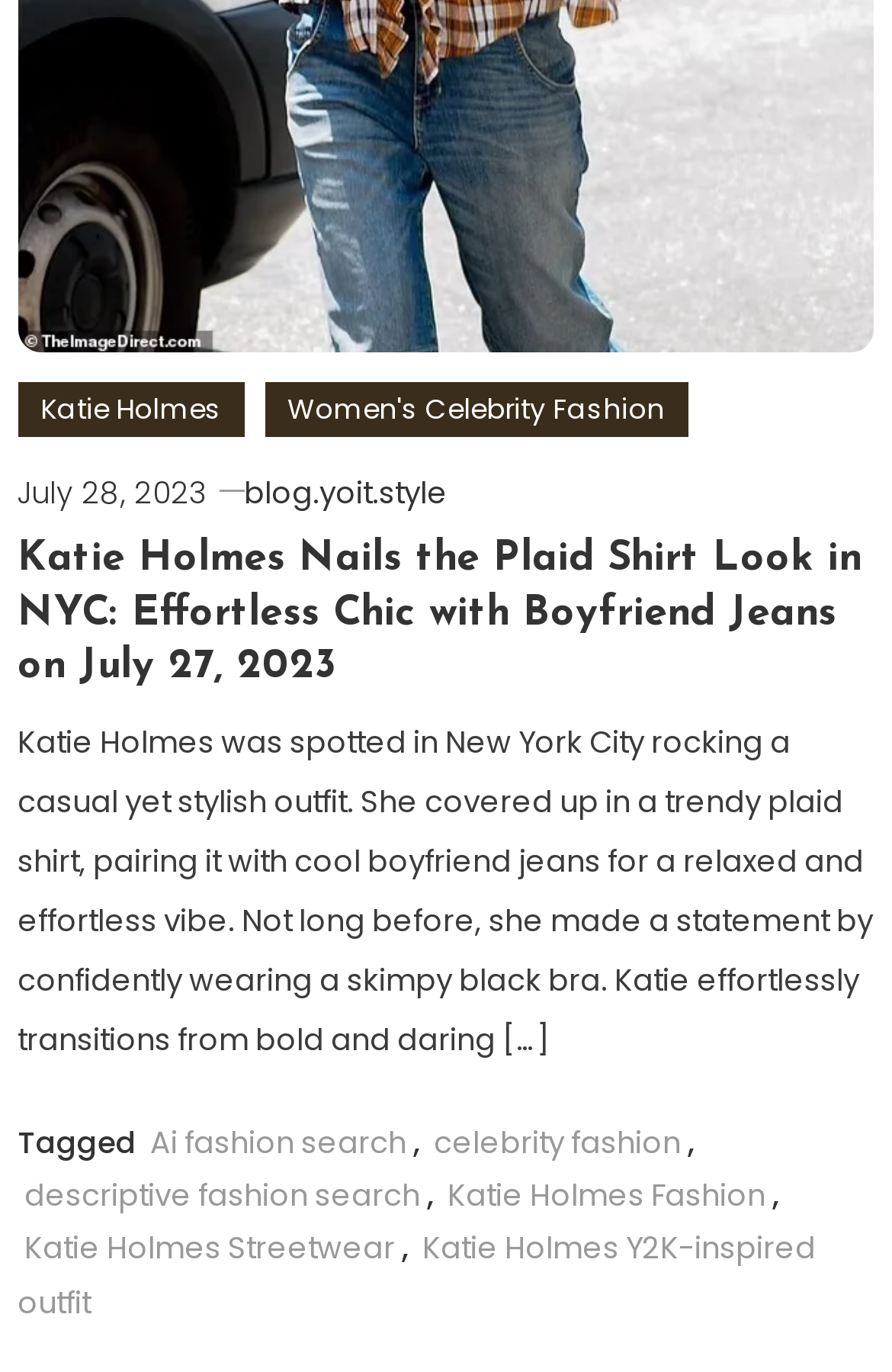Ascertain the bounding box coordinates for the UI element detailed here: "Ai fashion search". The coordinates should be provided as [left, top, right, bottom] with each value being a float between 0 and 1.

[0.169, 0.816, 0.456, 0.848]